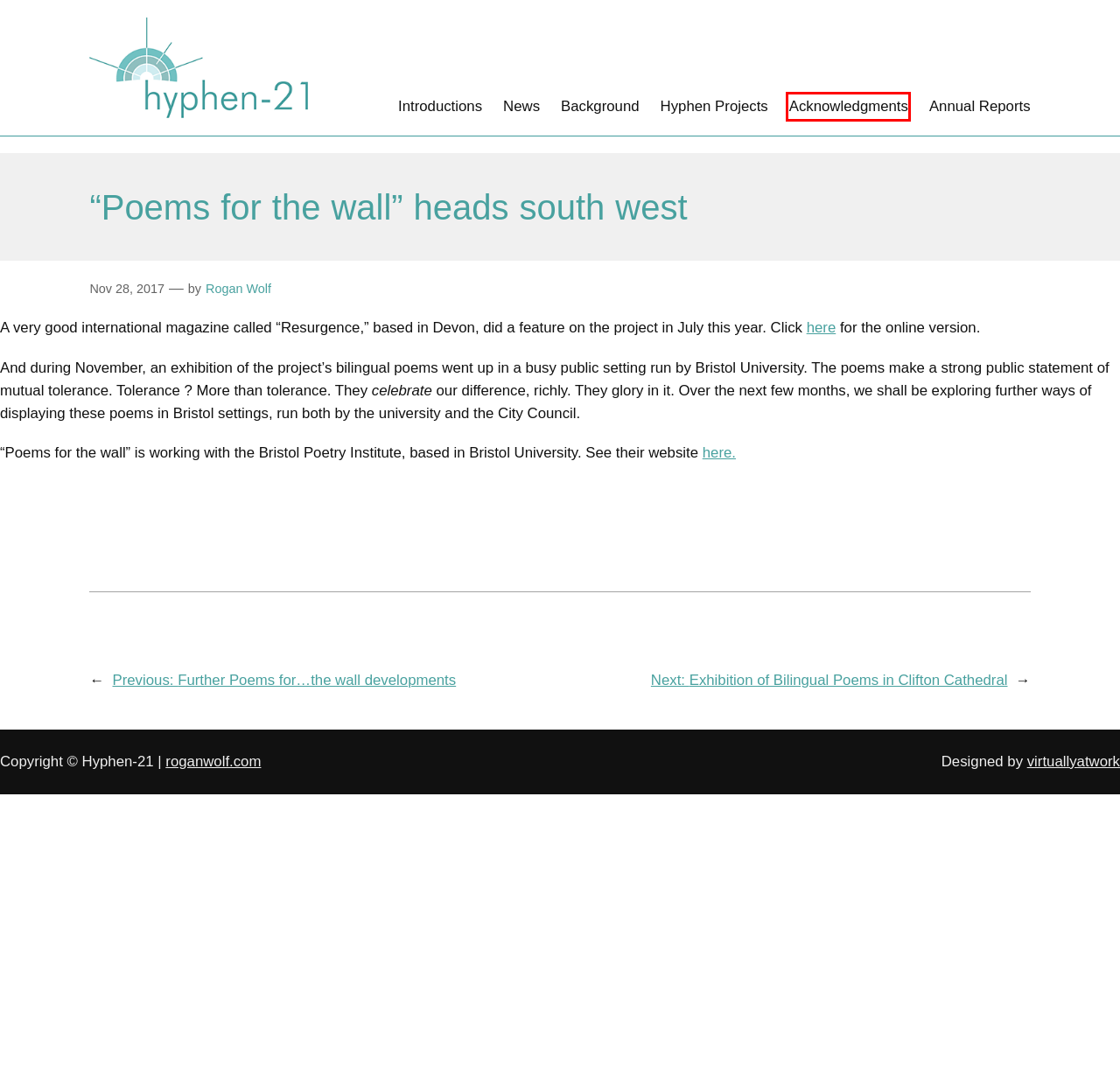You have a screenshot of a webpage with a red rectangle bounding box. Identify the best webpage description that corresponds to the new webpage after clicking the element within the red bounding box. Here are the candidates:
A. News – Hyphen-21
B. Rogan Wolf – Hyphen-21
C. Acknowledgments – Hyphen-21
D. Exhibition of Bilingual Poems in Clifton Cathedral – Hyphen-21
E. Rogan Wolf – Poet and Social Worker – In all our sanctuaries we sit at risk
F. Hyphen-21
G. Annual Reports – Hyphen-21
H. virtuallyatwork

C